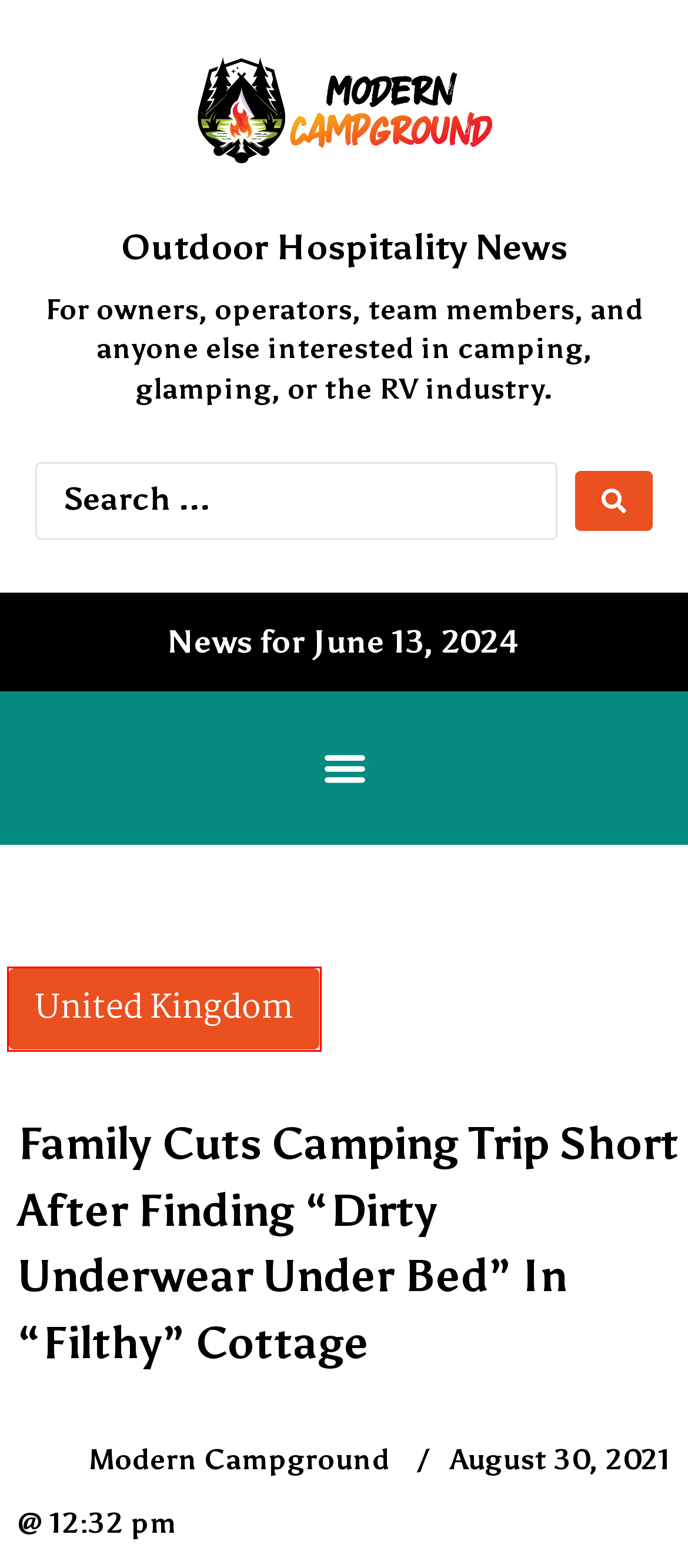Review the screenshot of a webpage containing a red bounding box around an element. Select the description that best matches the new webpage after clicking the highlighted element. The options are:
A. Technology - Modern Campground
B. Subscribe - Modern Campground
C. Praa Sands Holiday Park Plans New Lodges and Glamping Pods on Golf Course - Modern Campground
D. Low Briery Holiday Park Expansion Faces Planning Hurdles in the Lake District - Modern Campground
E. United Kingdom - Modern Campground
F. MC Hospitality Highlights - May 2024 - Modern Campground
G. MC Fireside Chats - Modern Campground
H. Drummohr Camping and Glamping Site Wins Scotland's Best by Pitchup Awards - Modern Campground

E